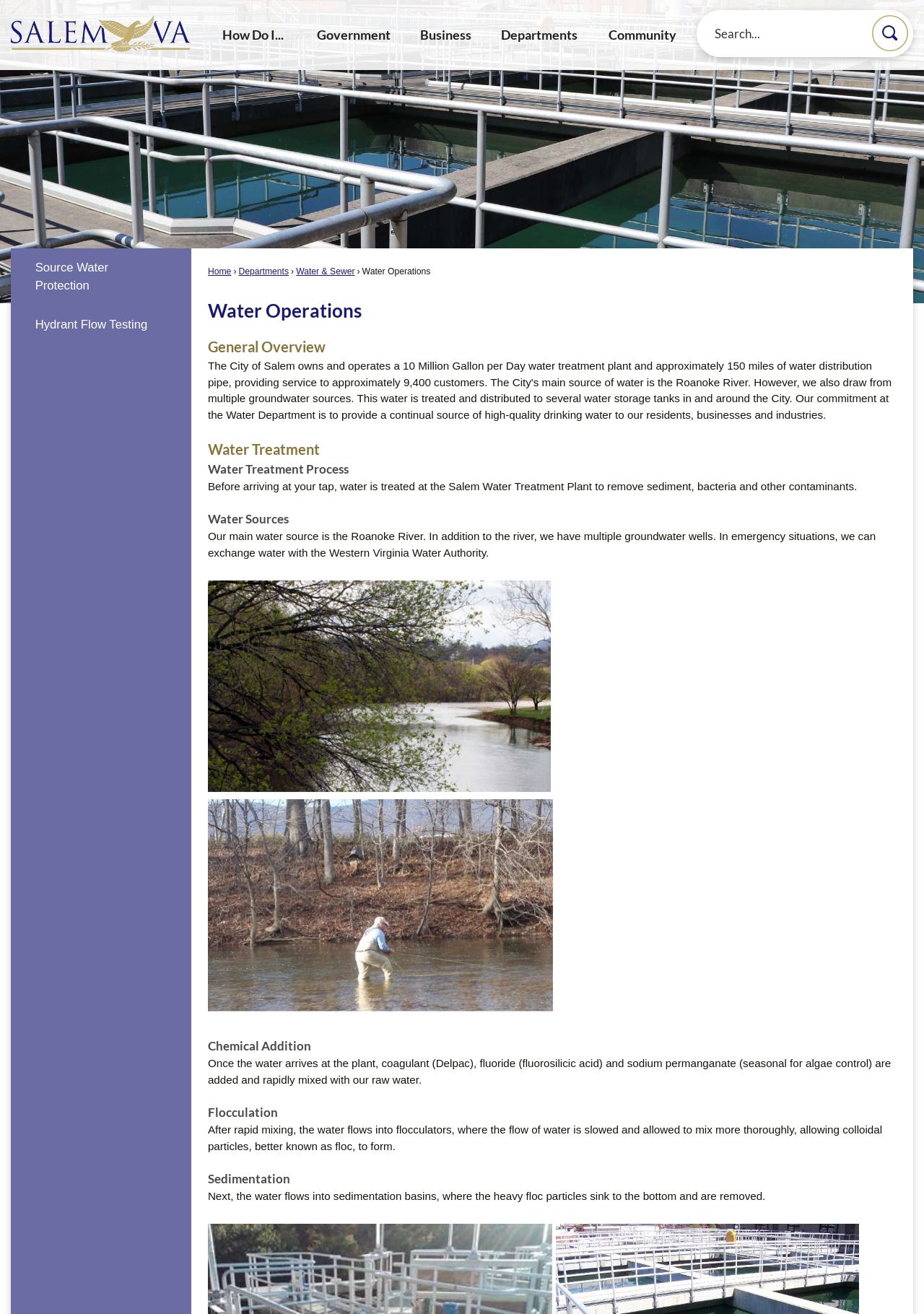Determine the bounding box coordinates of the region I should click to achieve the following instruction: "Go to Home Page". Ensure the bounding box coordinates are four float numbers between 0 and 1, i.e., [left, top, right, bottom].

[0.012, 0.012, 0.207, 0.039]